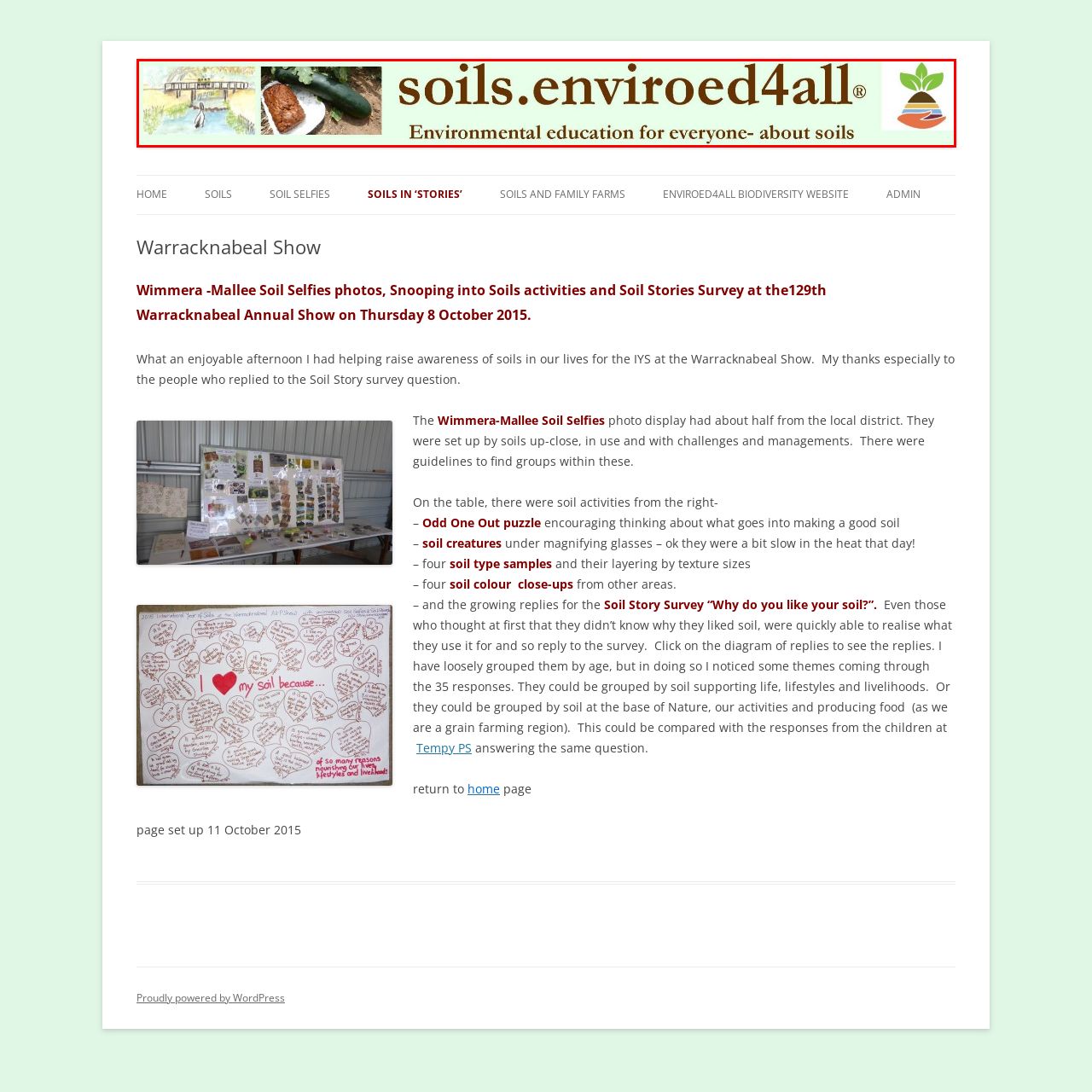Generate a comprehensive caption for the image section marked by the red box.

The image features a vibrant and engaging header from the website "soils.enviroed4all.com.au," which is dedicated to environmental education about soils. The banner showcases a collage of visually striking elements including a serene watercolor scene of a riverbank with a pelican, a fresh zucchini placed on a plate, and a piece of brown cake, alluding to the diversity and richness of soil health and its benefits to the environment and food production. The website aims to provide accessible information about soils, supported by its tagline, "Environmental education for everyone - about soils." This captivating design emphasizes the importance of soil in supporting life and encourages exploration and awareness of soil-related topics.